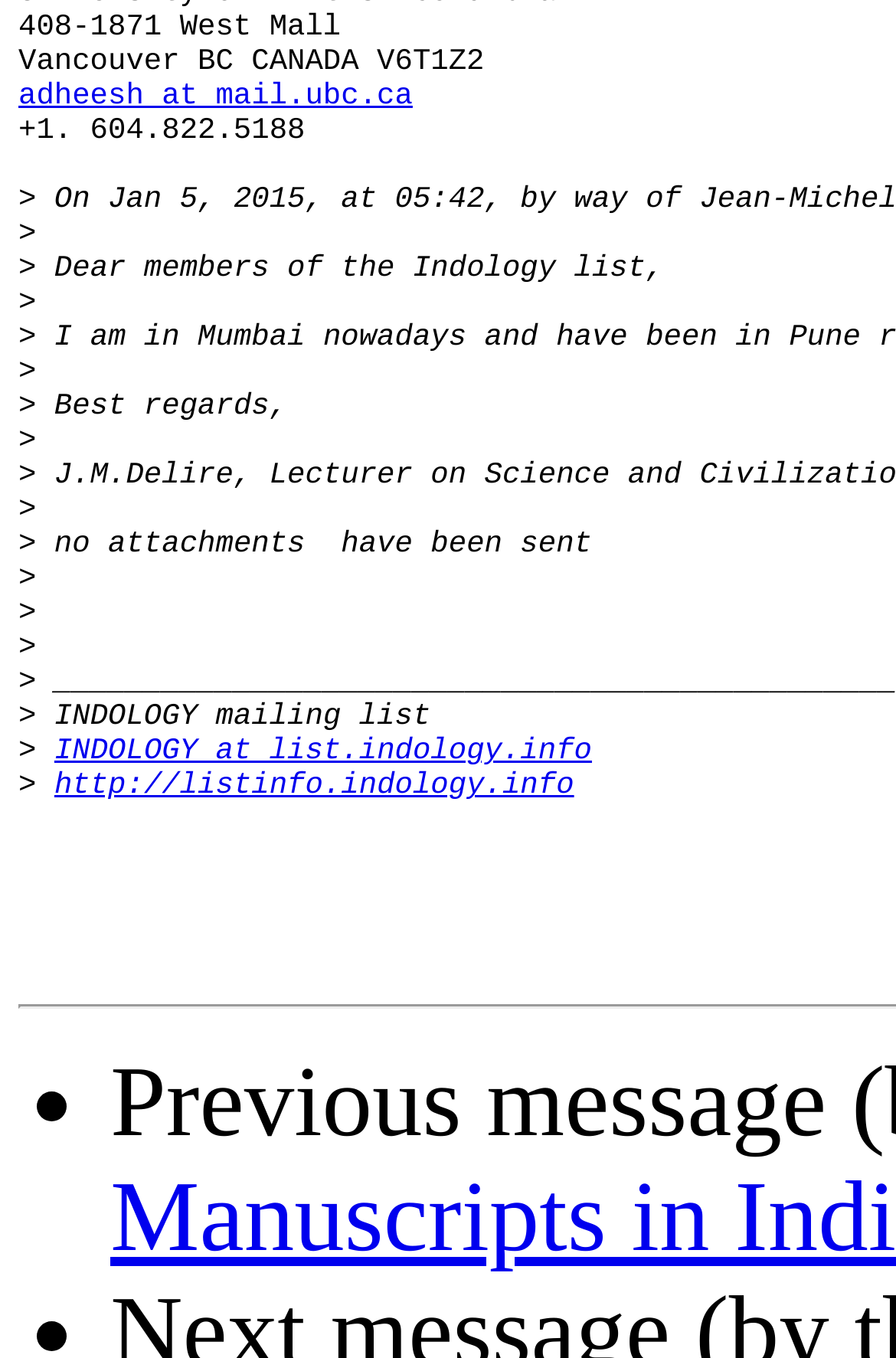For the following element description, predict the bounding box coordinates in the format (top-left x, top-left y, bottom-right x, bottom-right y). All values should be floating point numbers between 0 and 1. Description: adheesh at mail.ubc.ca

[0.021, 0.058, 0.462, 0.084]